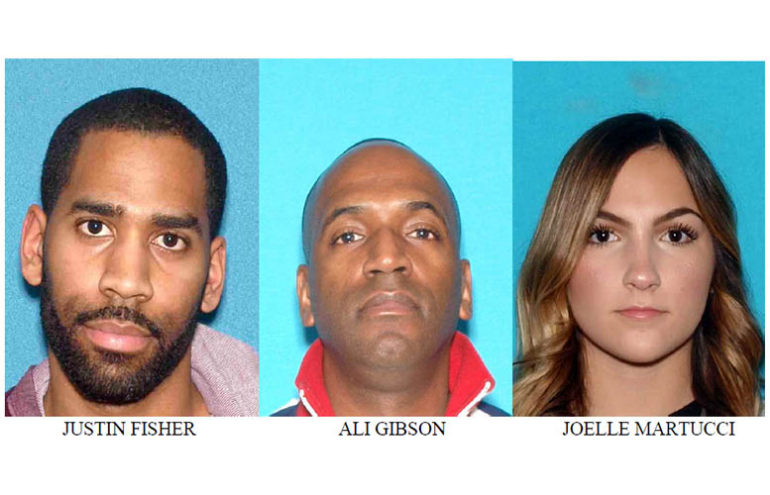What is the name of the deceased woman?
Please provide a detailed answer to the question.

According to reports, these residents of Totowa have been charged with murder and conspiracy to commit murder regarding the case of 38-year-old Stephanie DeJesus.